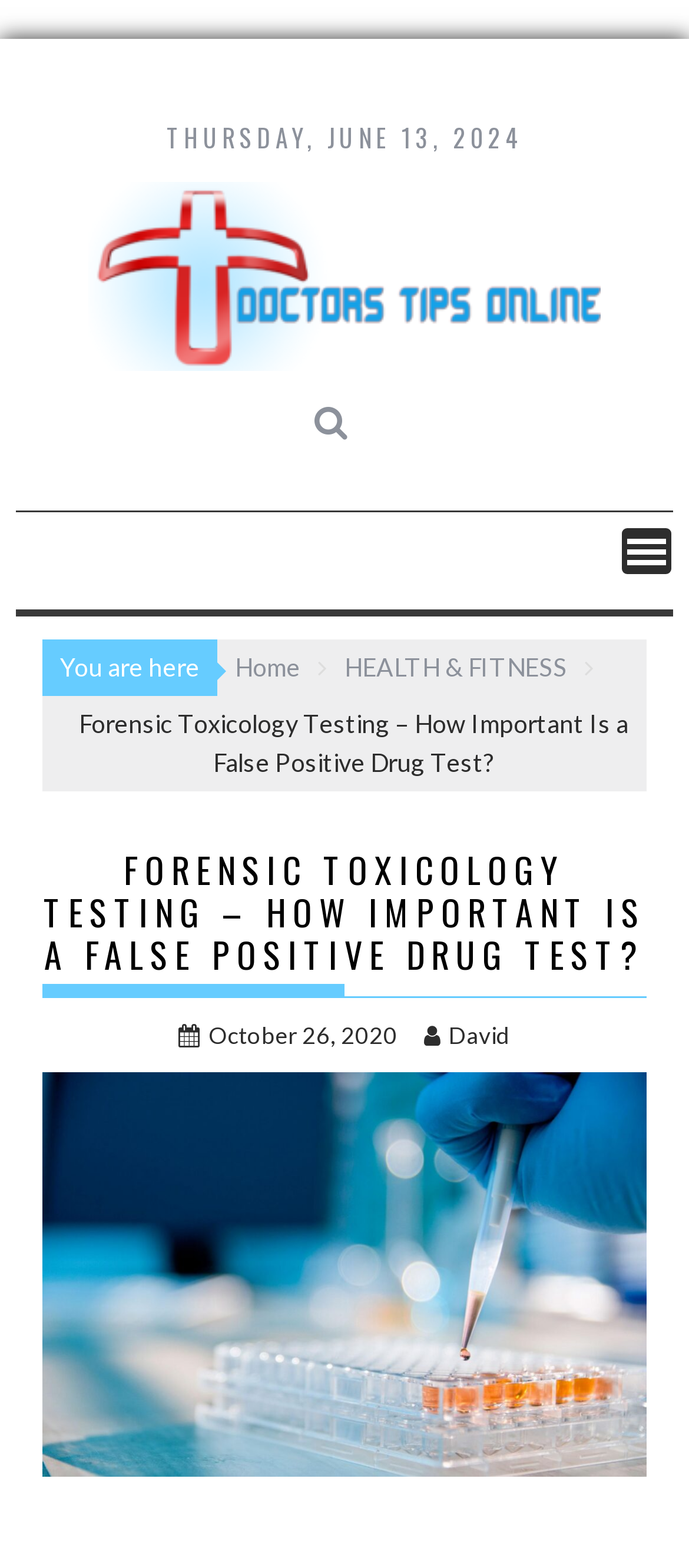Provide a thorough description of the webpage you see.

The webpage is about Forensic Toxicology Testing, specifically discussing the importance of a false positive drug test. At the top left, there is a date "THURSDAY, JUNE 13, 2024" displayed. Below it, there is a link to "Doctors Tips Online" with an accompanying image. To the right of the date, there is a search icon and a "MENU" link that has a popup menu.

On the left side of the page, there is a navigation menu with links to "Home" and "HEALTH & FITNESS". Below the navigation menu, there is a heading that repeats the title of the webpage "Forensic Toxicology Testing – How Important Is a False Positive Drug Test?". This heading is followed by a subheading with the date "October 26, 2020" and the author's name "David".

The main content of the webpage is likely to be below the heading, but the exact content is not specified in the accessibility tree. There is a figure or image below the heading, but its content is not described. Overall, the webpage appears to be a blog post or article discussing forensic toxicology testing and its importance.